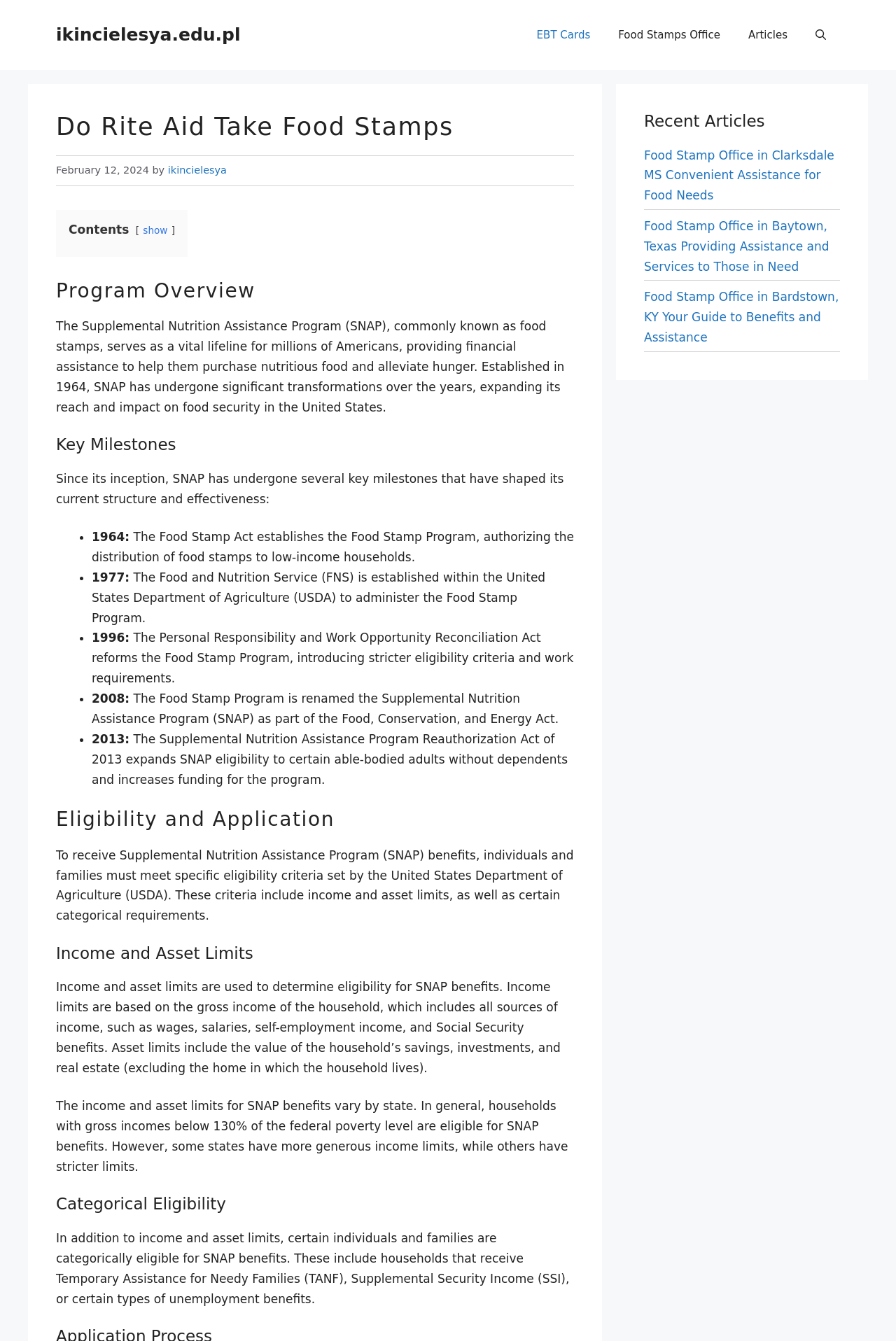Find the bounding box coordinates for the area that should be clicked to accomplish the instruction: "Open the search".

[0.895, 0.01, 0.938, 0.042]